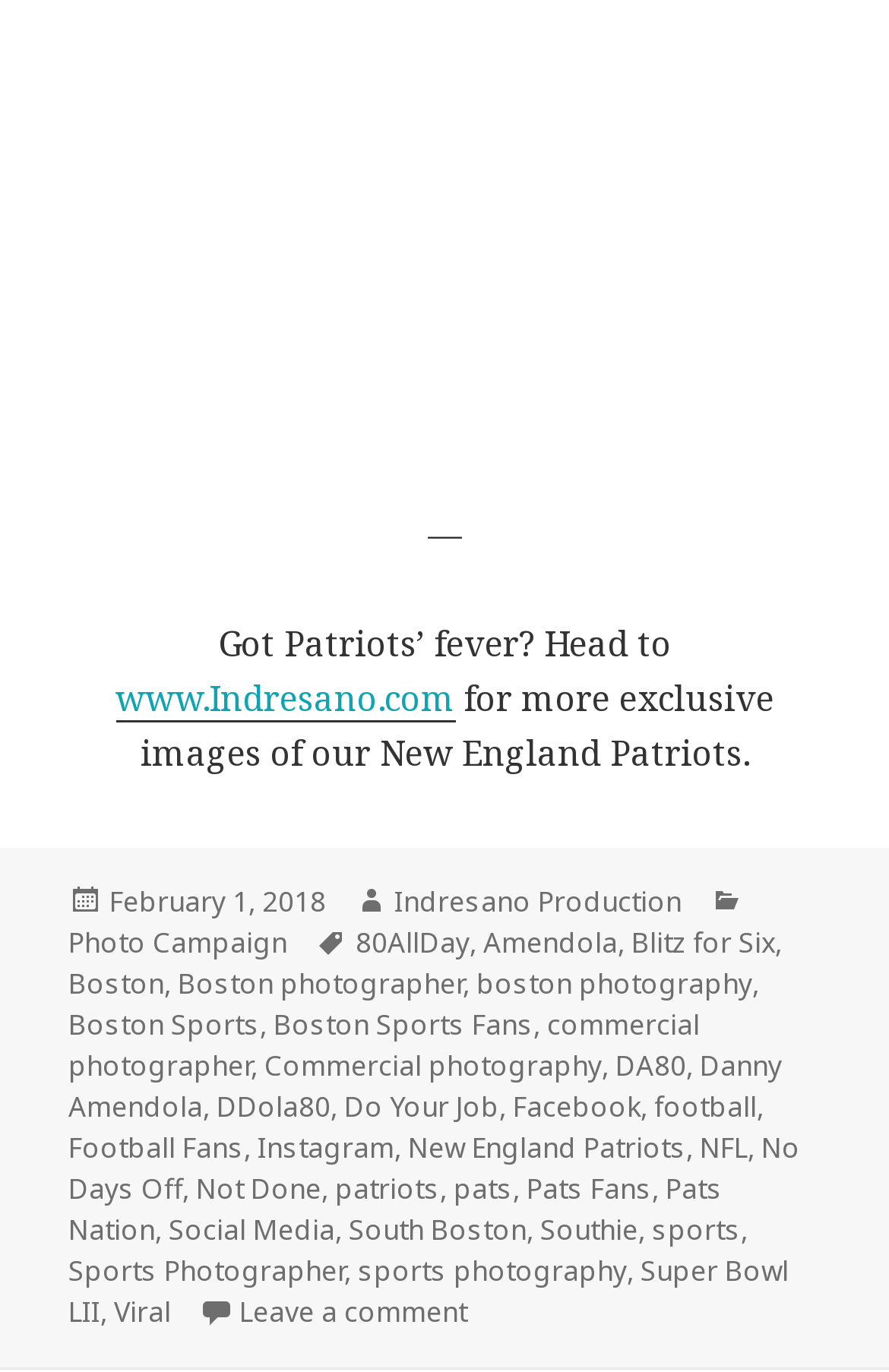Provide the bounding box coordinates of the area you need to click to execute the following instruction: "Send an email to the dialect coach".

None